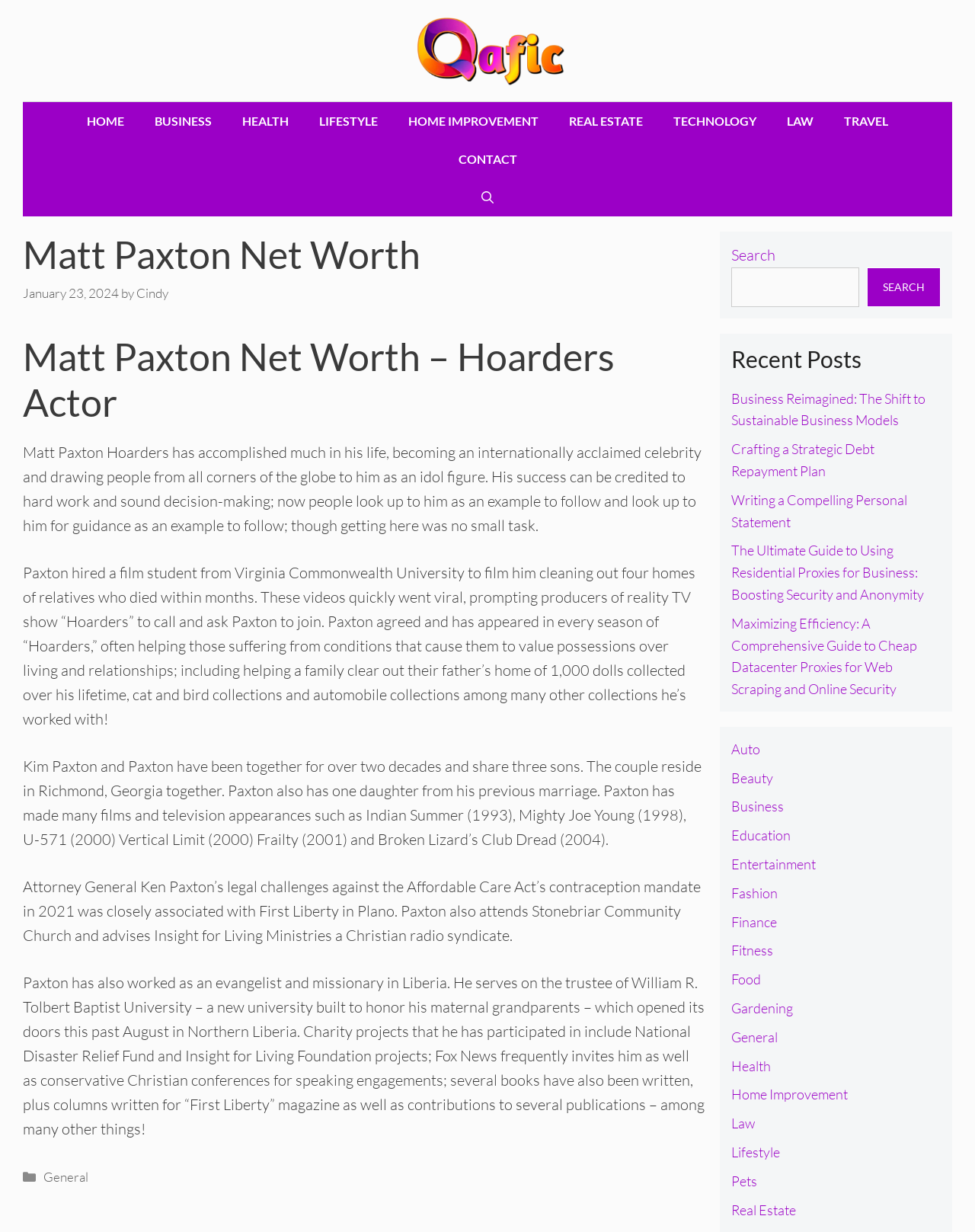Please find and give the text of the main heading on the webpage.

Matt Paxton Net Worth